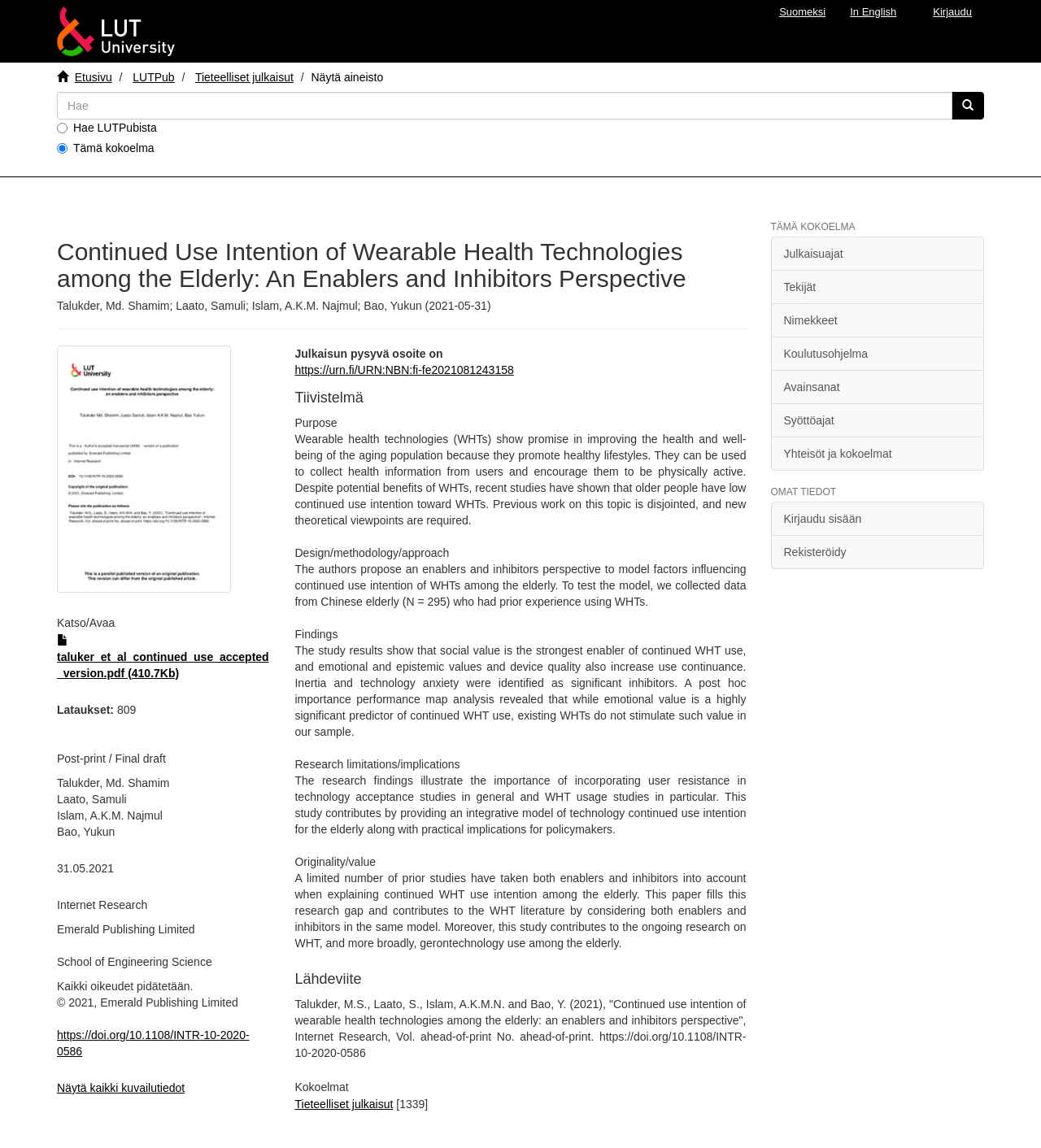Please use the details from the image to answer the following question comprehensively:
What is the name of the journal where the research paper was published?

I found the name of the journal by looking at the static text element with the text 'Internet Research'.